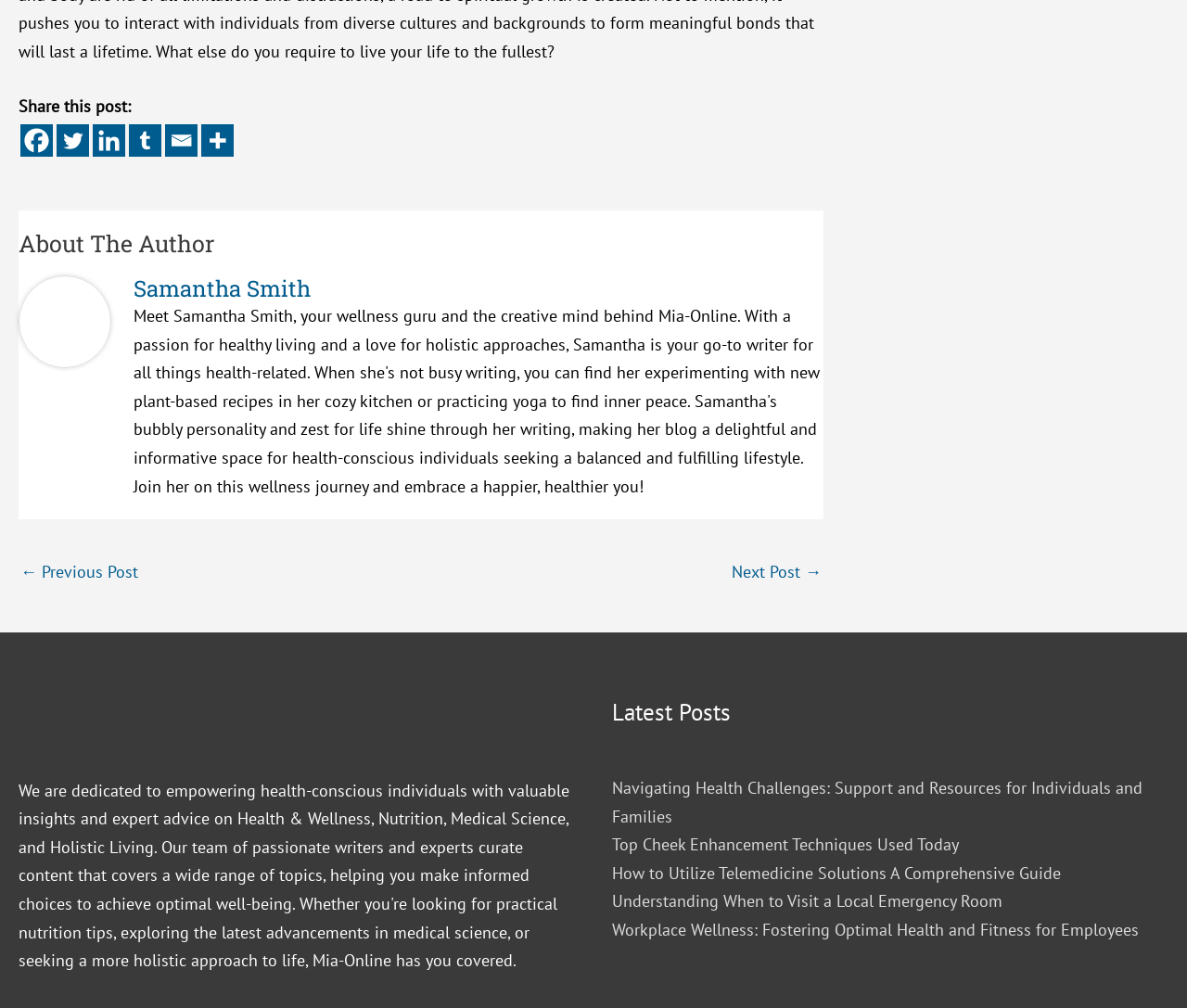Based on the image, please respond to the question with as much detail as possible:
What is the logo displayed at the bottom of the page?

The webpage has a figure element at the bottom with an image of the 'miaonline logo', which is likely the logo of the website or organization.